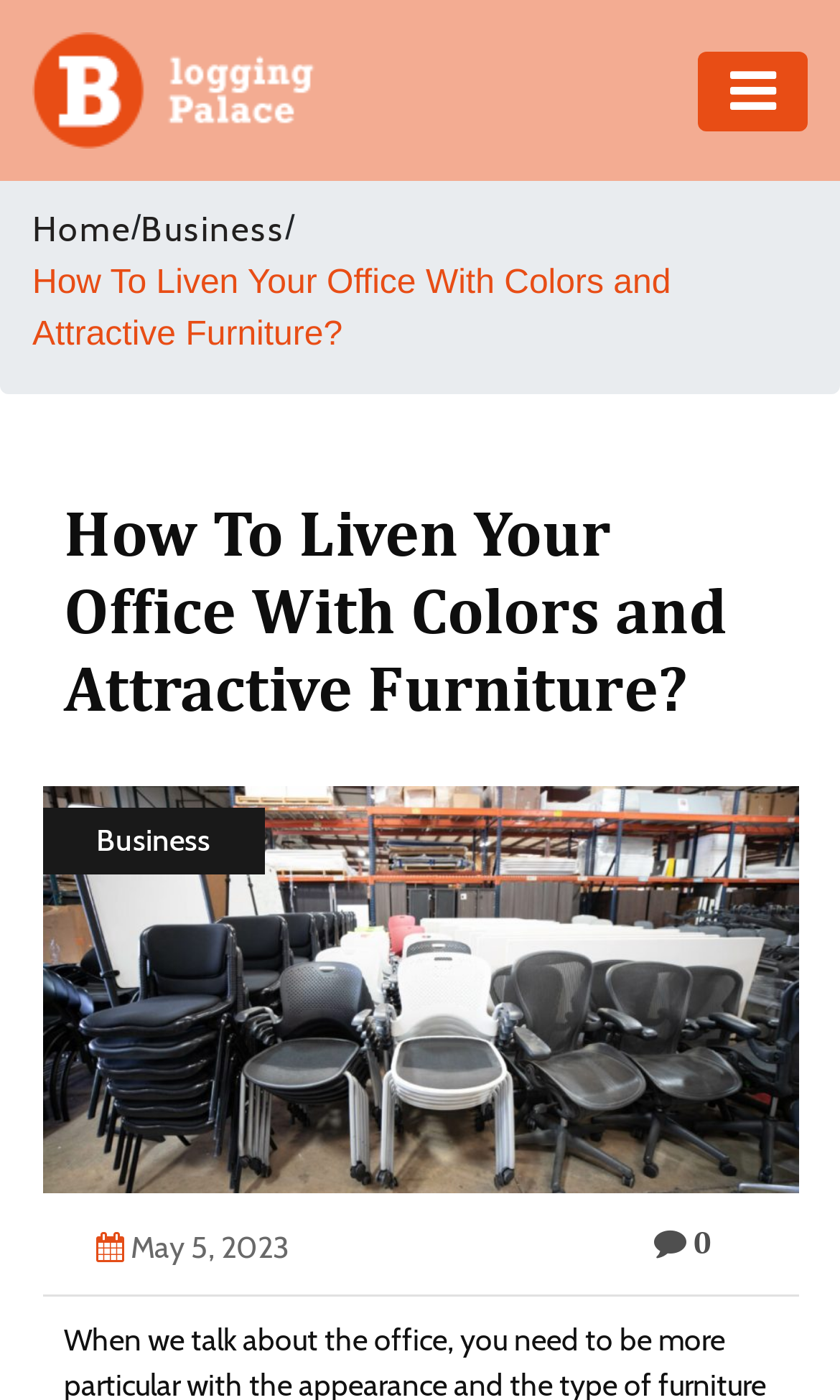Extract the bounding box coordinates of the UI element described: "Business". Provide the coordinates in the format [left, top, right, bottom] with values ranging from 0 to 1.

[0.0, 0.171, 0.187, 0.249]